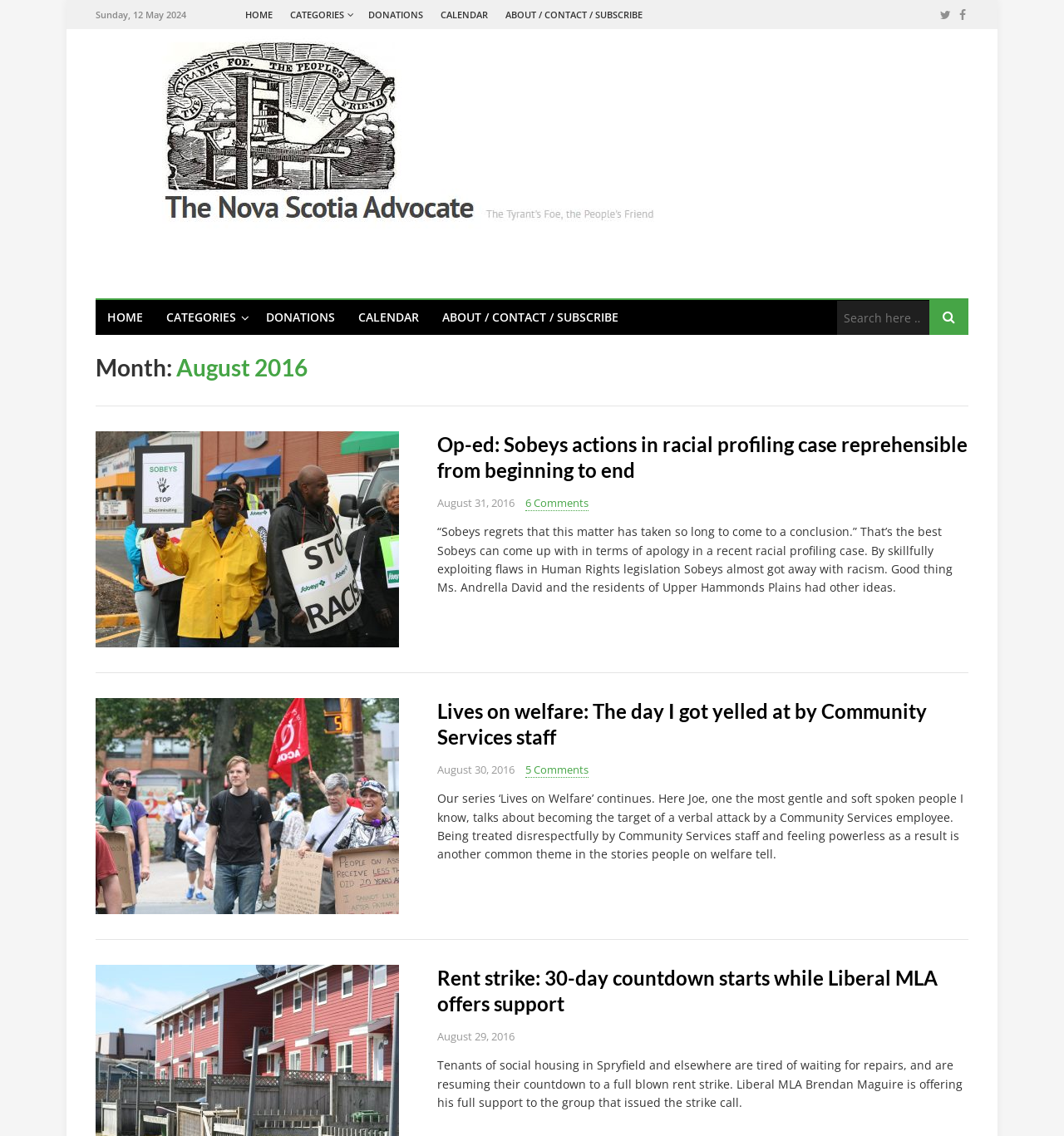Please specify the bounding box coordinates for the clickable region that will help you carry out the instruction: "Go to HOME page".

[0.23, 0.0, 0.256, 0.026]